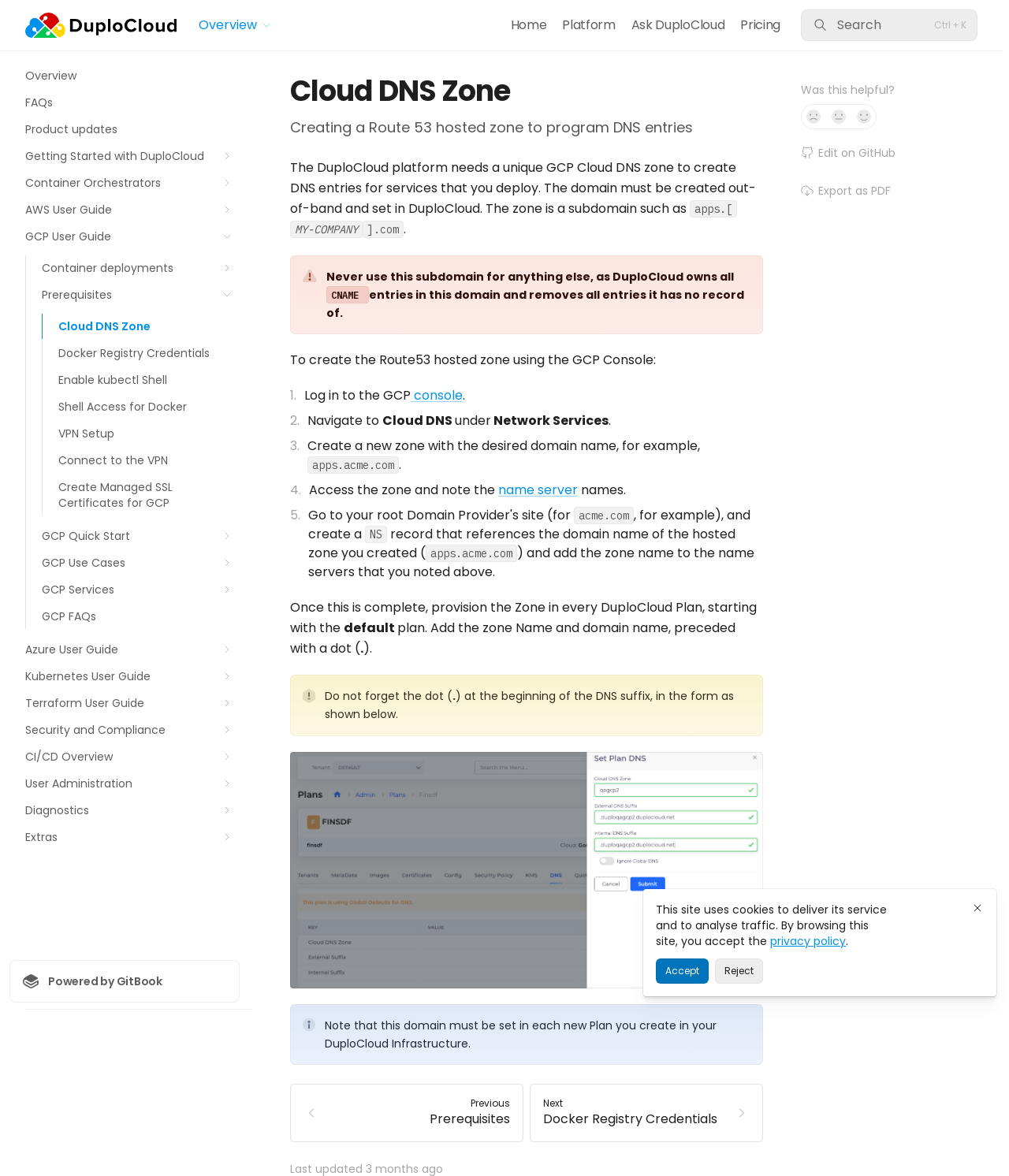Provide a brief response to the question below using one word or phrase:
What is the purpose of creating a Route 53 hosted zone?

To program DNS entries